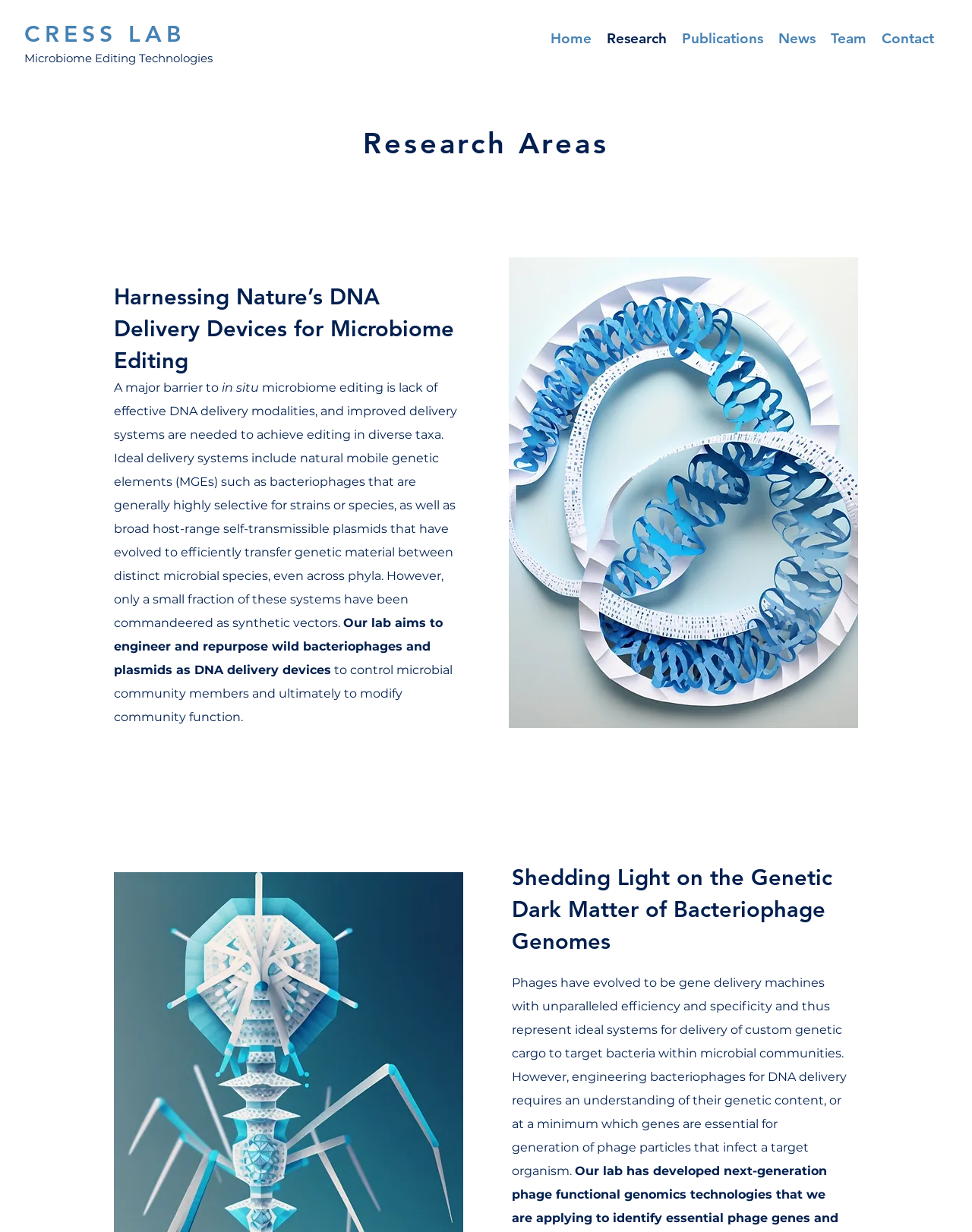Based on the element description "Governing document", predict the bounding box coordinates of the UI element.

None